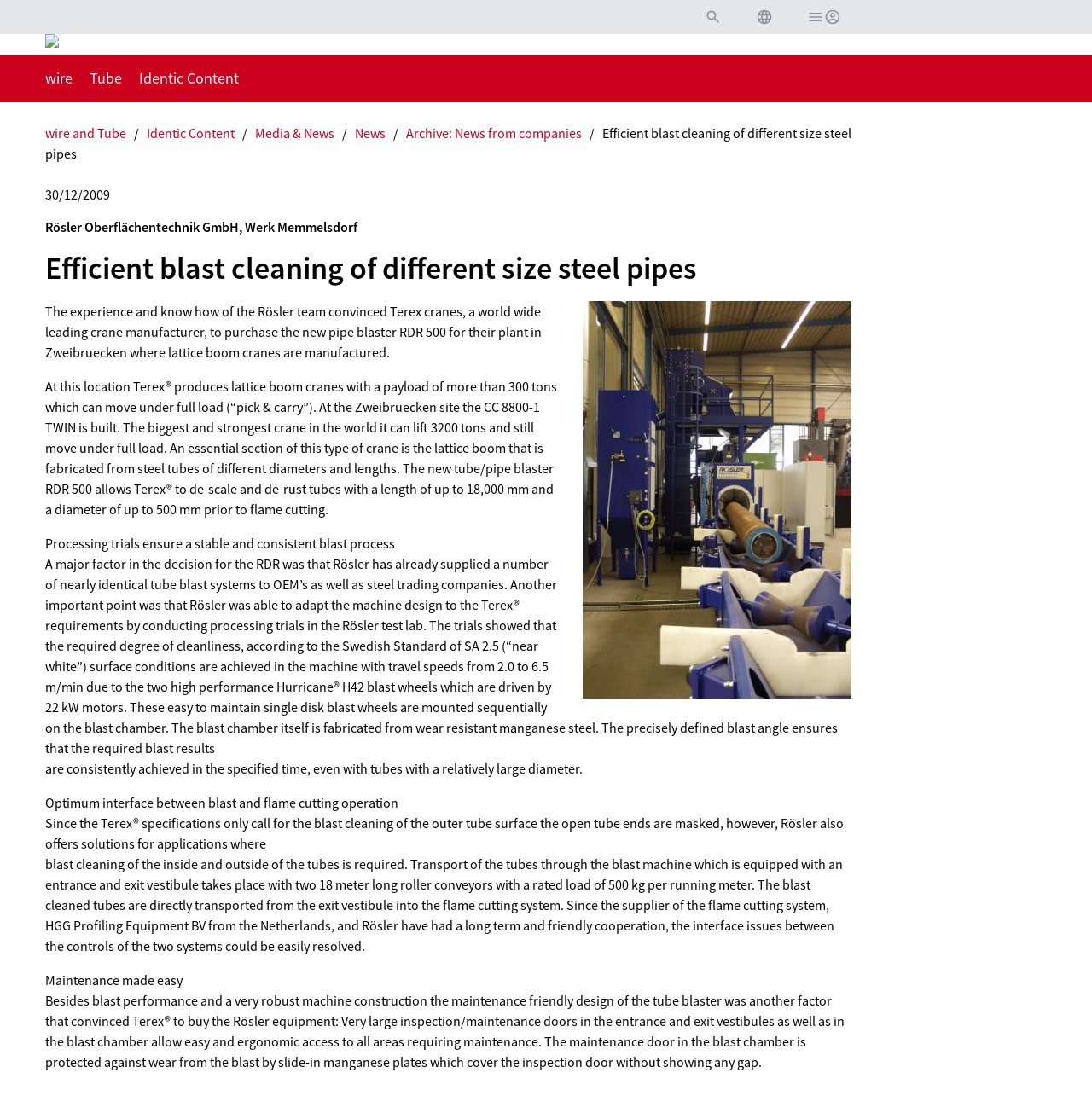What is the surface condition achieved by the pipe blaster RDR 500?
Examine the webpage screenshot and provide an in-depth answer to the question.

The surface condition achieved by the pipe blaster RDR 500 is 'near white' according to the Swedish Standard of SA 2.5, as mentioned in the article. This is achieved through the machine's blast process, which is designed to produce a consistent and stable result.